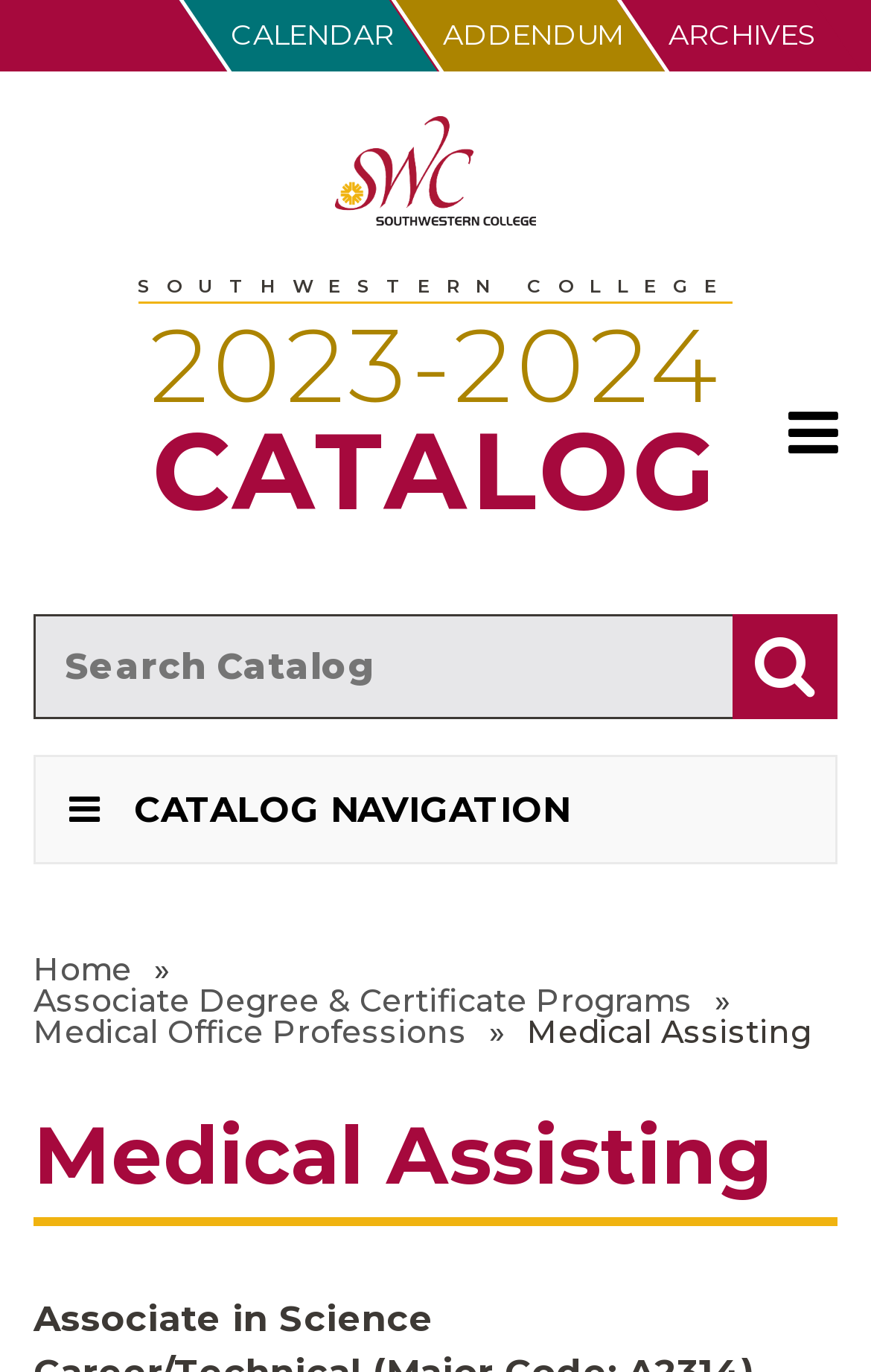Using the description: "Archives", identify the bounding box of the corresponding UI element in the screenshot.

[0.708, 0.0, 0.989, 0.052]